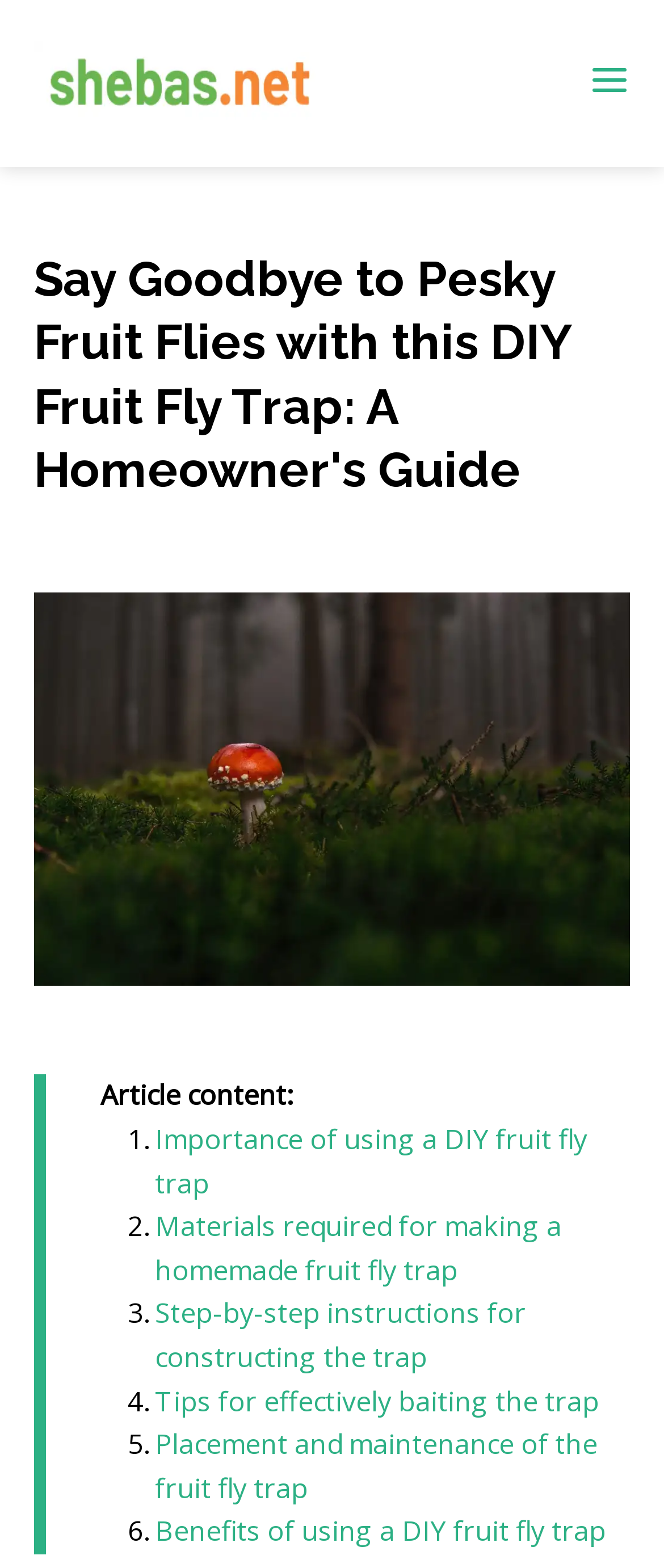Detail the various sections and features present on the webpage.

This webpage is a guide on how to make a DIY fruit fly trap at home. At the top, there is a heading that reads "Say Goodbye to Pesky Fruit Flies with this DIY Fruit Fly Trap: A Homeowner's Guide" and an image related to the topic. Below the heading, there is a large image of a DIY fruit fly trap. 

On the top right corner, there is a button with an accompanying image. On the top left corner, there is a link to "shebas.net" with a corresponding image. 

The main content of the webpage is divided into six sections, each with a numbered list marker and a link to a specific topic related to making a DIY fruit fly trap. The topics include the importance of using a DIY fruit fly trap, materials required, step-by-step instructions, tips for baiting, placement and maintenance, and benefits of using a DIY fruit fly trap.